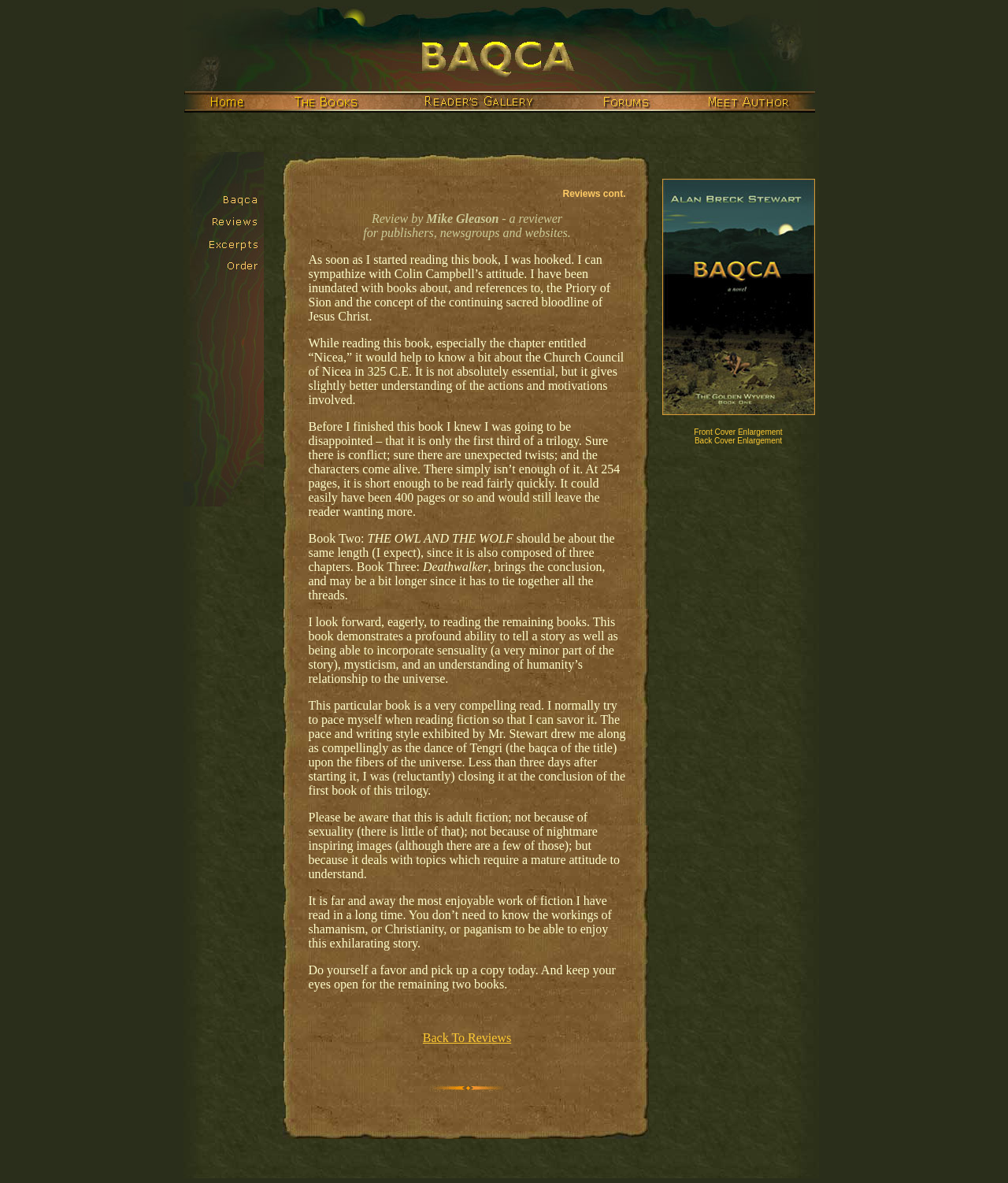Identify the bounding box of the UI component described as: "name="Image33"".

[0.204, 0.22, 0.261, 0.232]